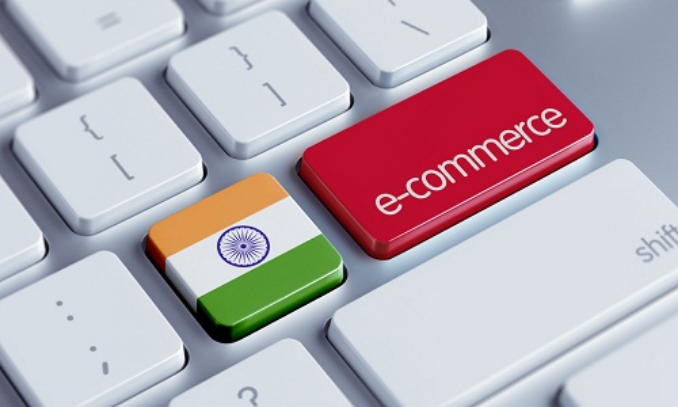Give a one-word or short phrase answer to the question: 
What is written on the adjacent key?

e-commerce